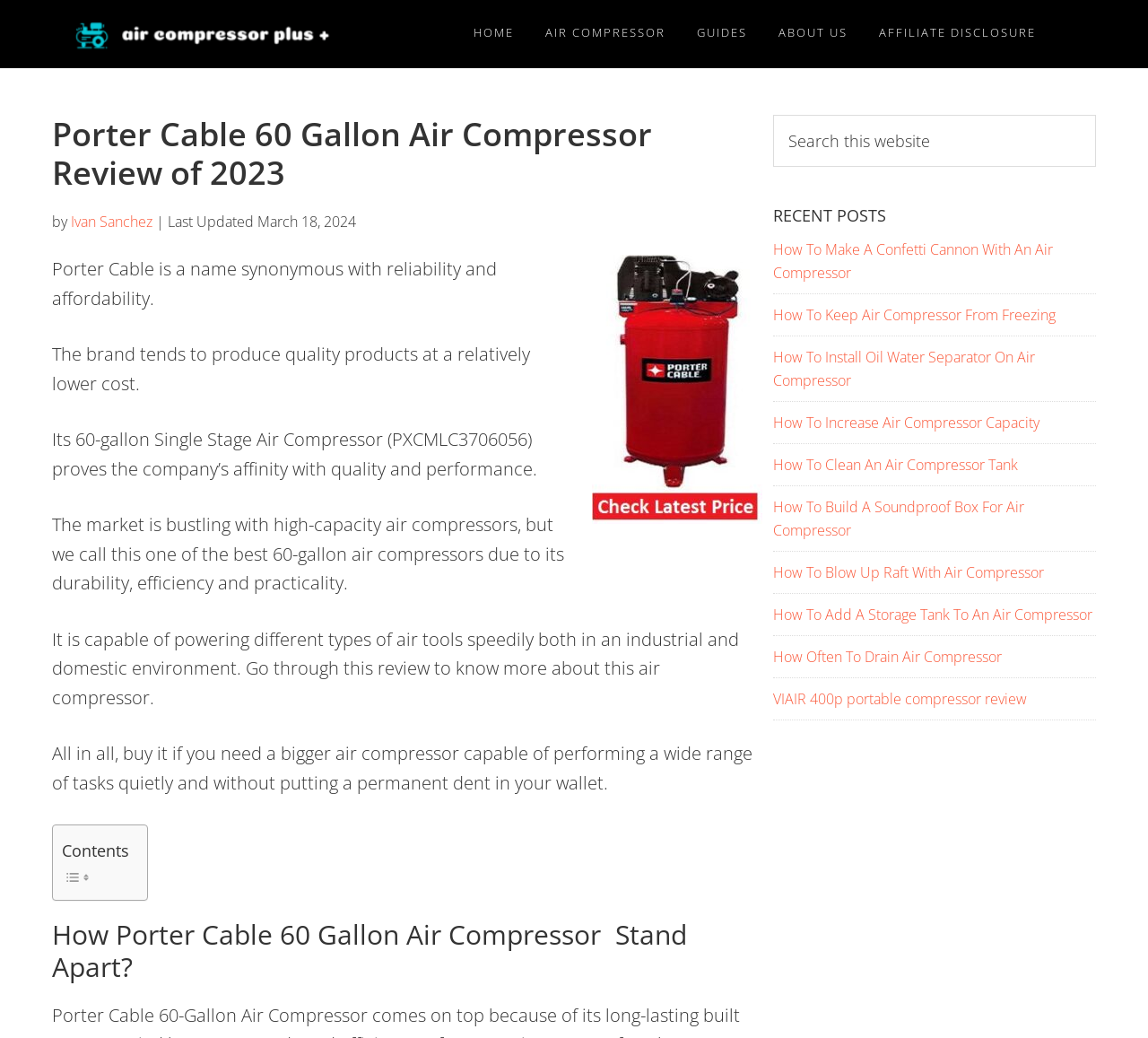Determine the main headline from the webpage and extract its text.

Porter Cable 60 Gallon Air Compressor Review of 2023